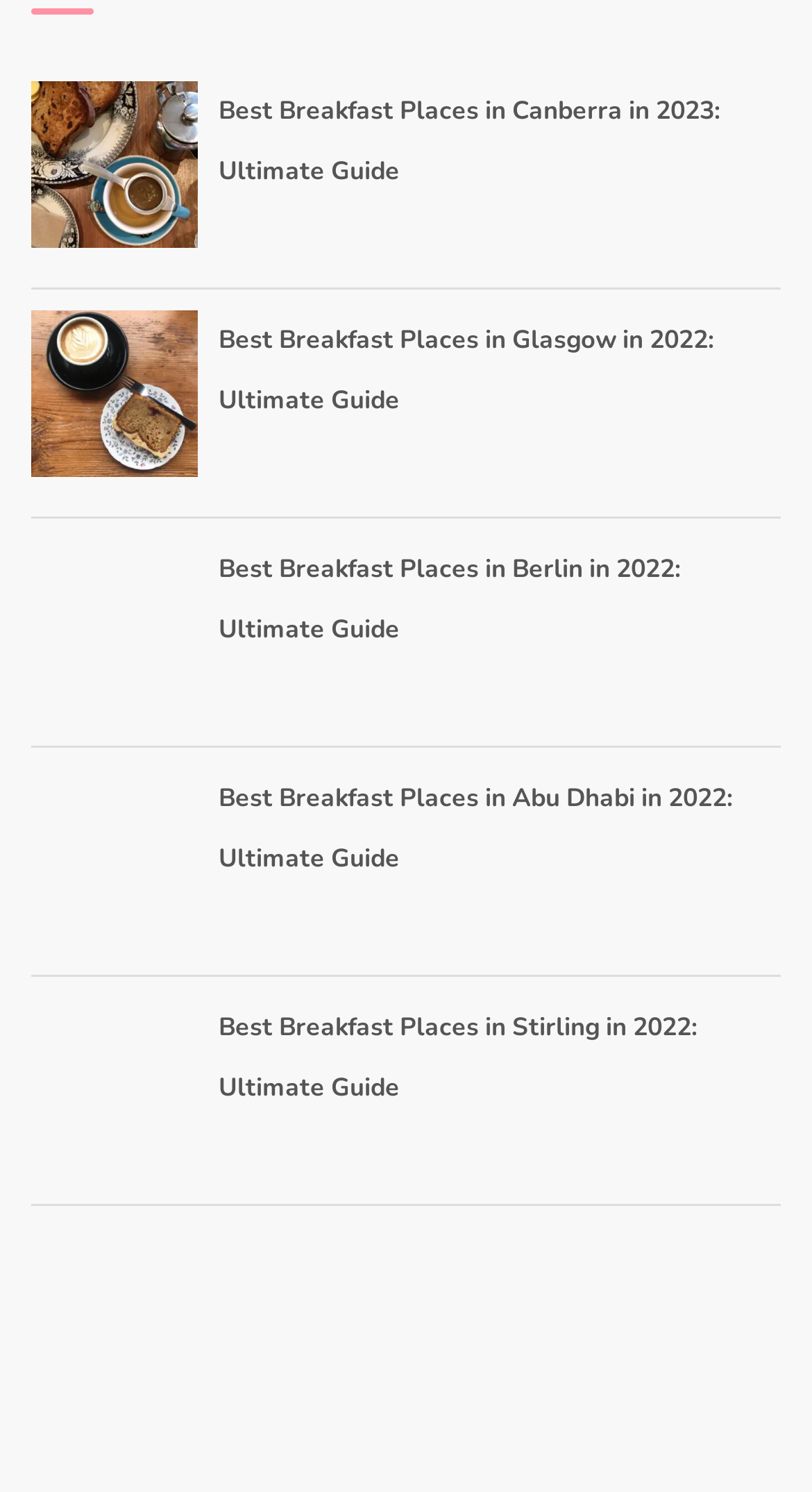Can you give a detailed response to the following question using the information from the image? How many images are on the page?

I counted the number of image elements on the page and found 6 of them, each corresponding to a different breakfast guide.